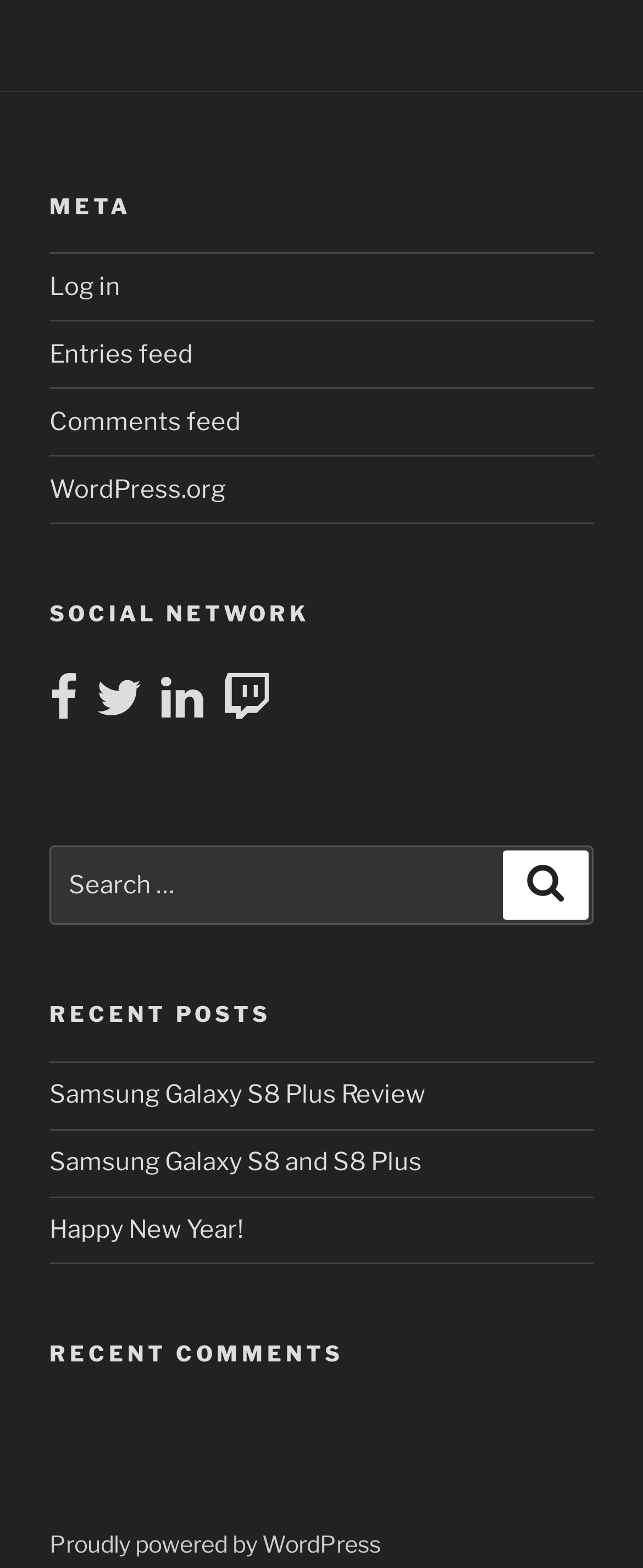Please predict the bounding box coordinates (top-left x, top-left y, bottom-right x, bottom-right y) for the UI element in the screenshot that fits the description: Entries feed

[0.077, 0.216, 0.3, 0.235]